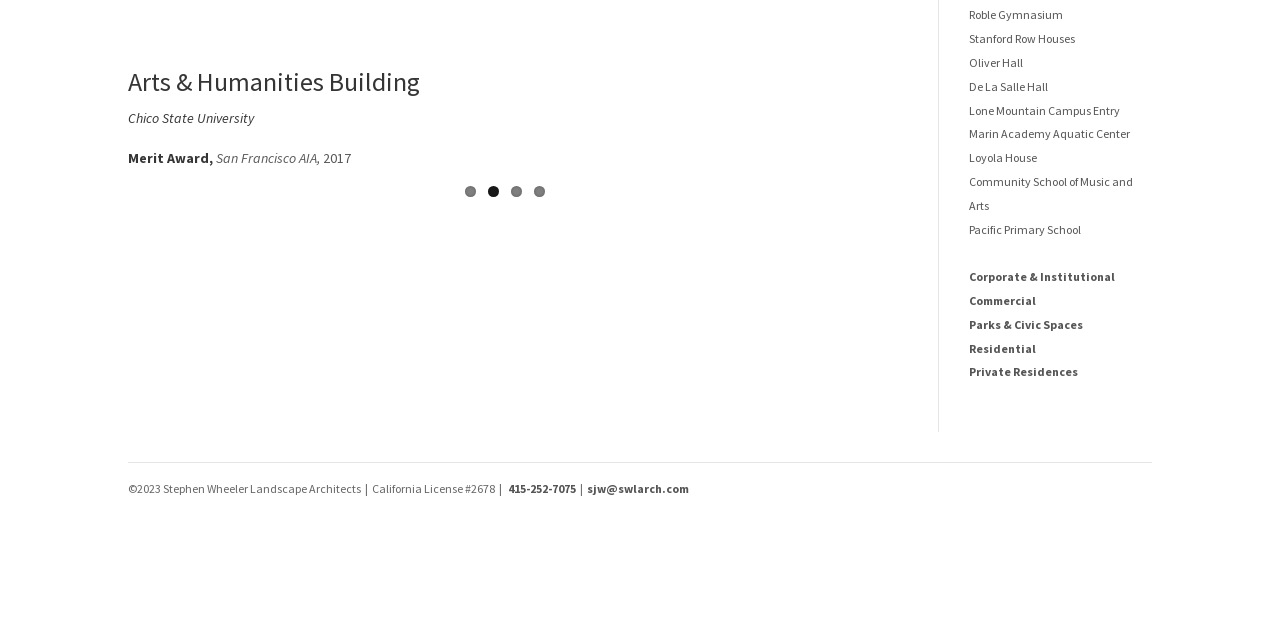Find the bounding box coordinates for the UI element that matches this description: "Stanford Row Houses".

[0.757, 0.049, 0.84, 0.072]